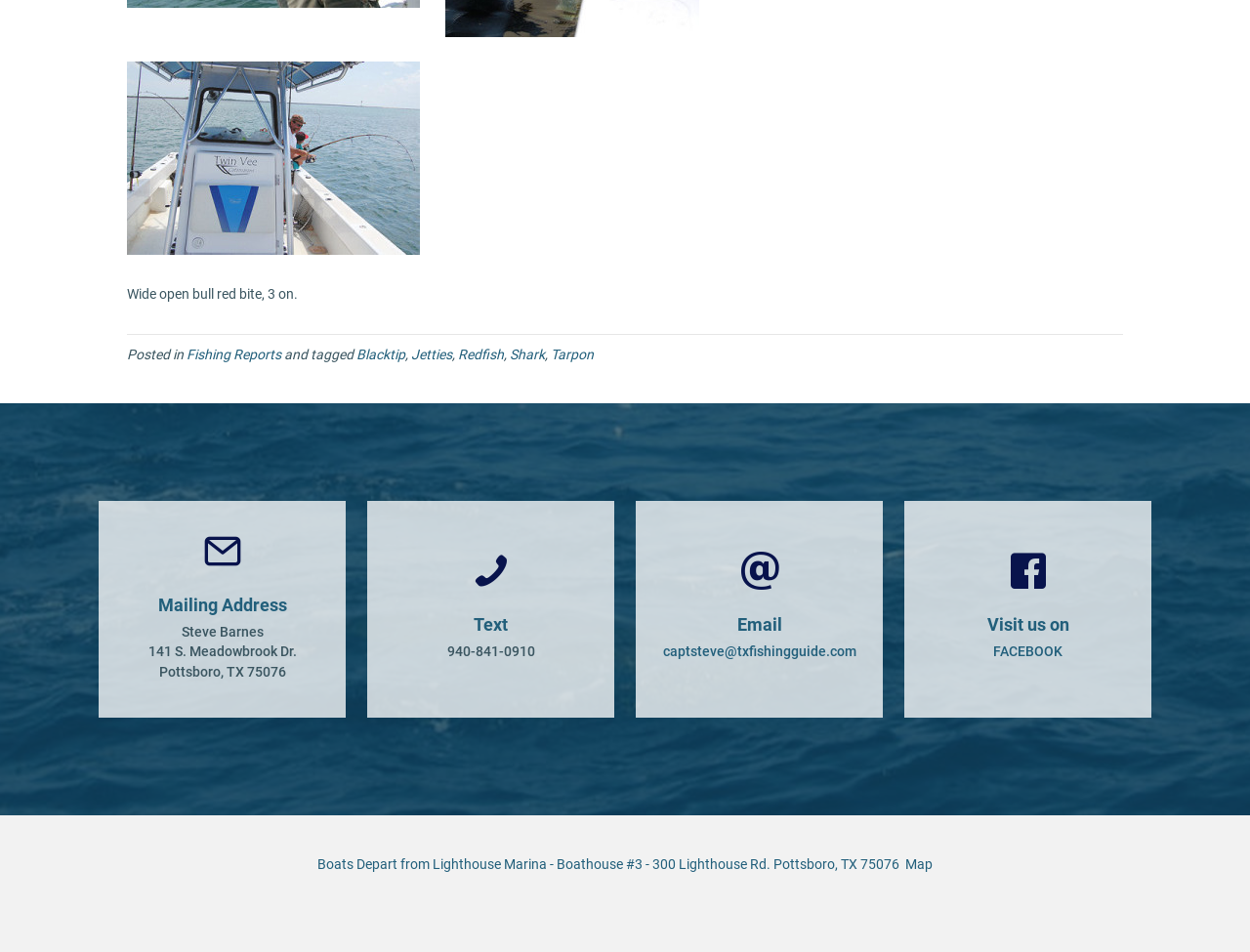Refer to the element description captsteve@txfishingguide.com and identify the corresponding bounding box in the screenshot. Format the coordinates as (top-left x, top-left y, bottom-right x, bottom-right y) with values in the range of 0 to 1.

[0.53, 0.676, 0.685, 0.693]